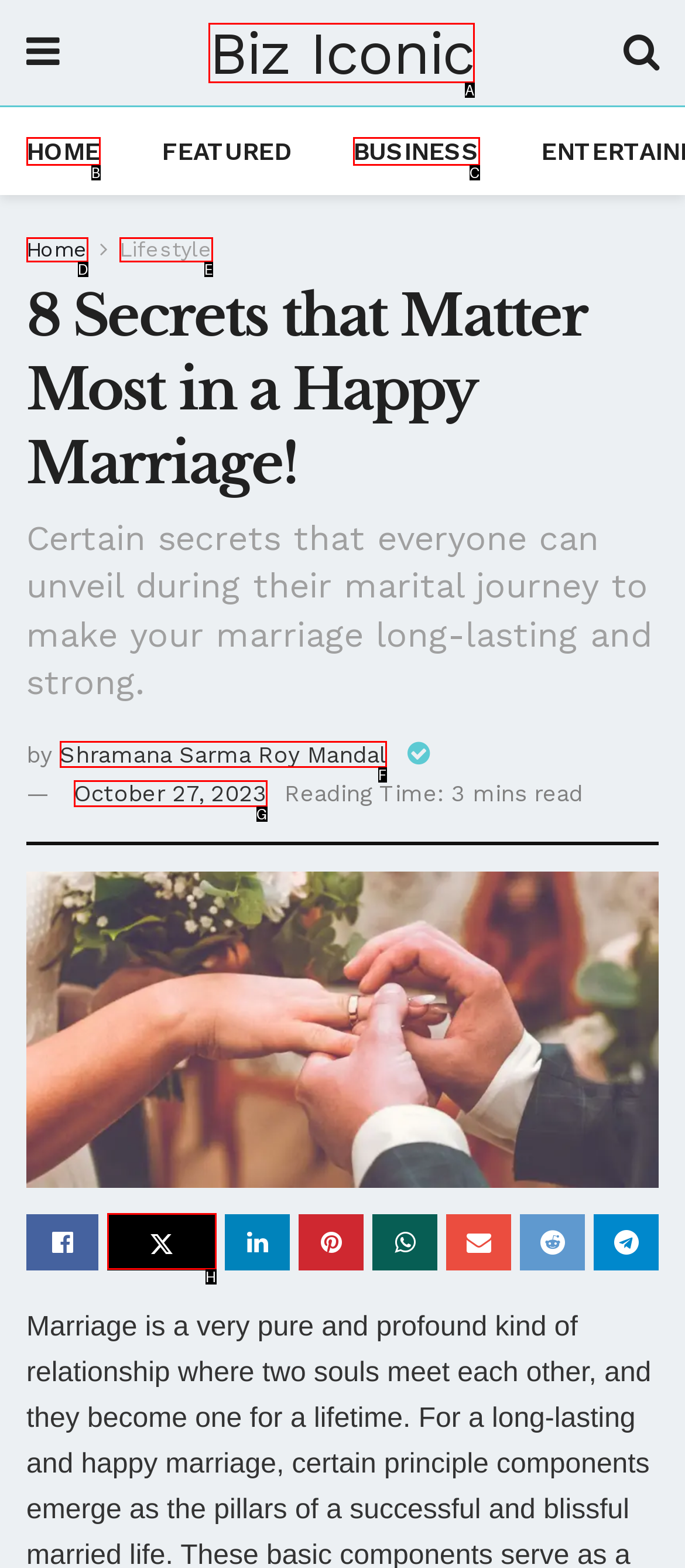Select the HTML element that corresponds to the description: How It Works. Reply with the letter of the correct option.

None